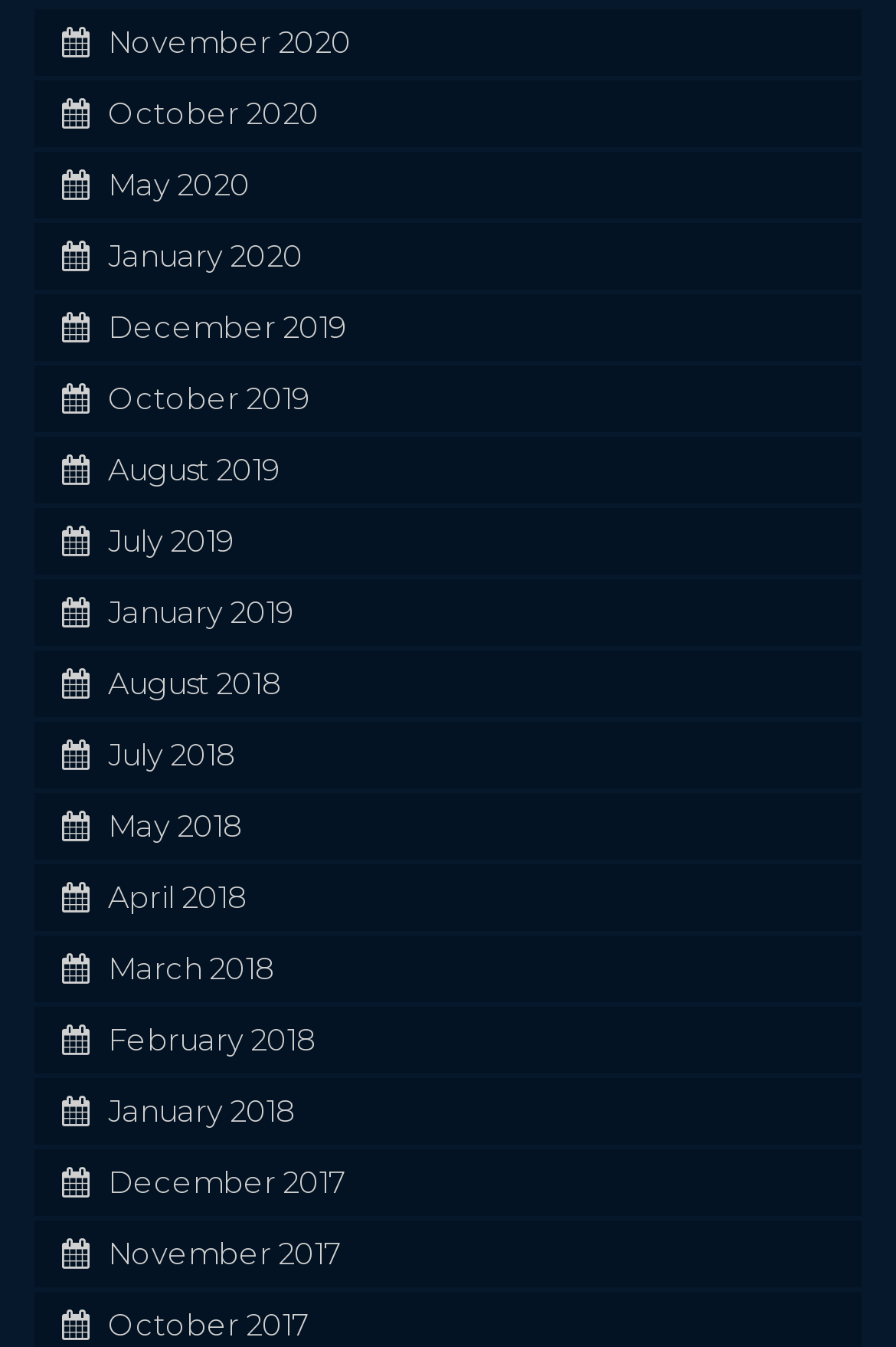What is the month listed immediately before 'January 2019'?
Provide a concise answer using a single word or phrase based on the image.

July 2019